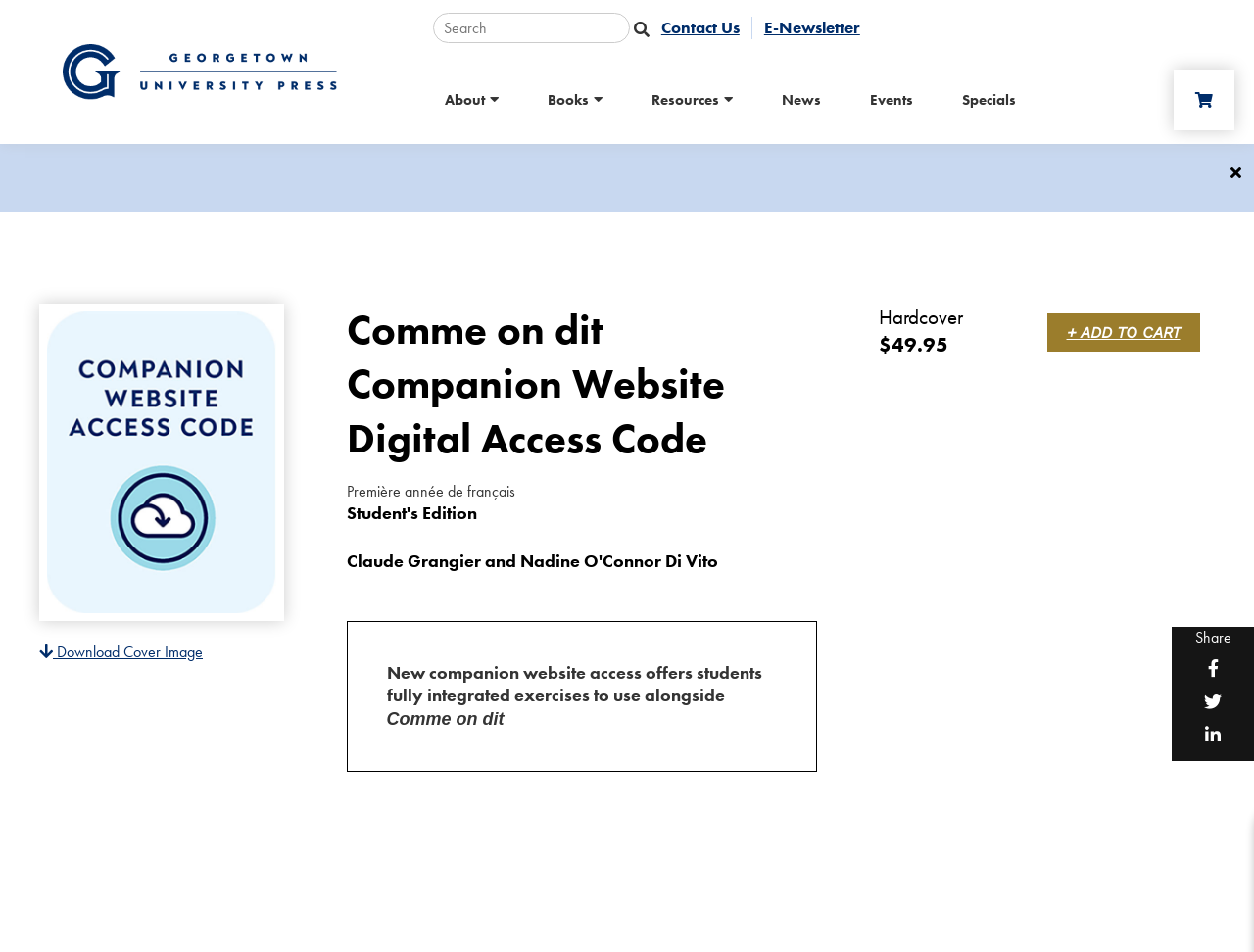What is the price of the hardcover book?
Using the image as a reference, answer the question in detail.

I found the answer by looking at the static text '49.95' which is located next to the static text 'Hardcover'.